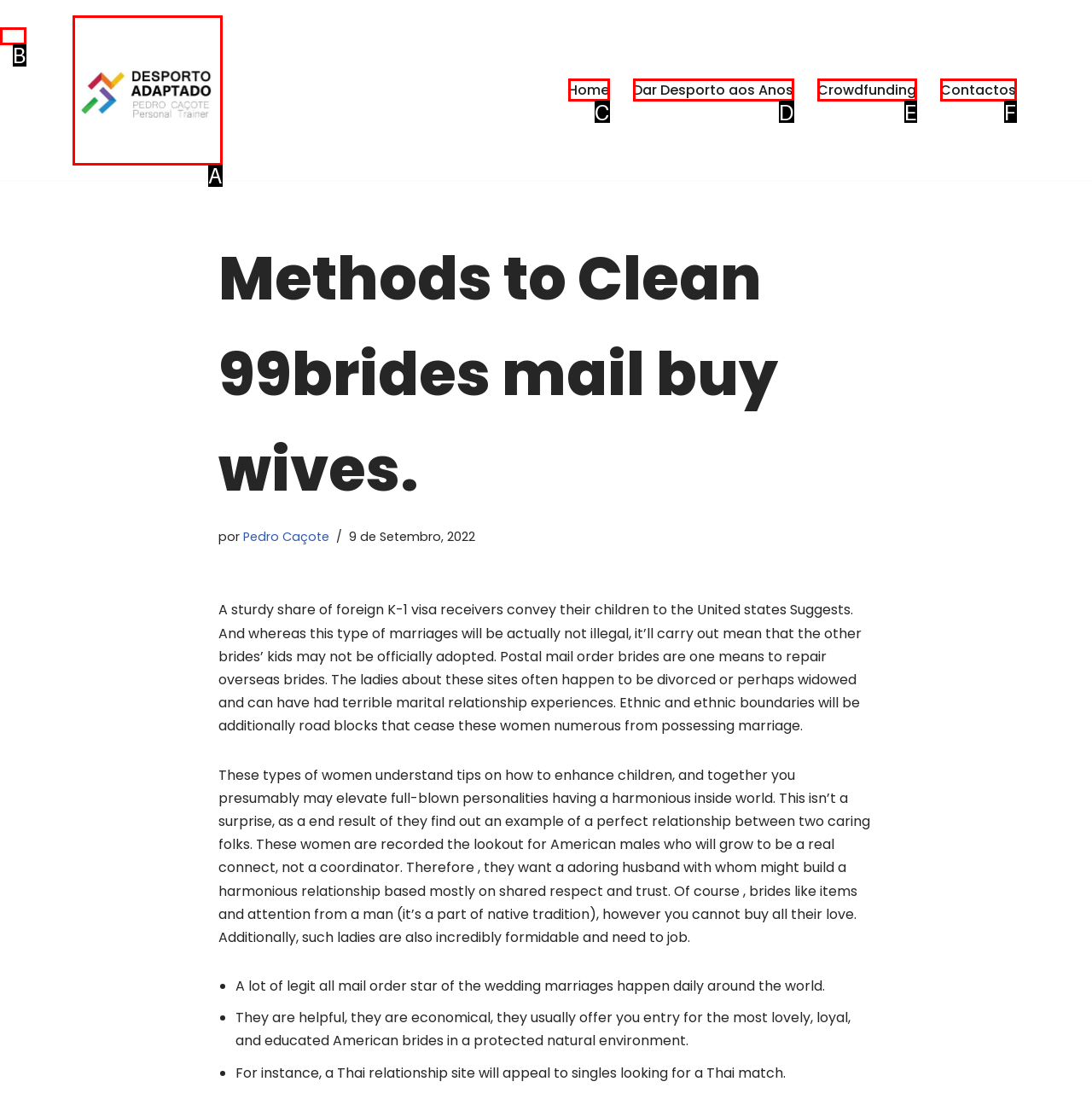From the given options, find the HTML element that fits the description: Dar Desporto aos Anos. Reply with the letter of the chosen element.

D